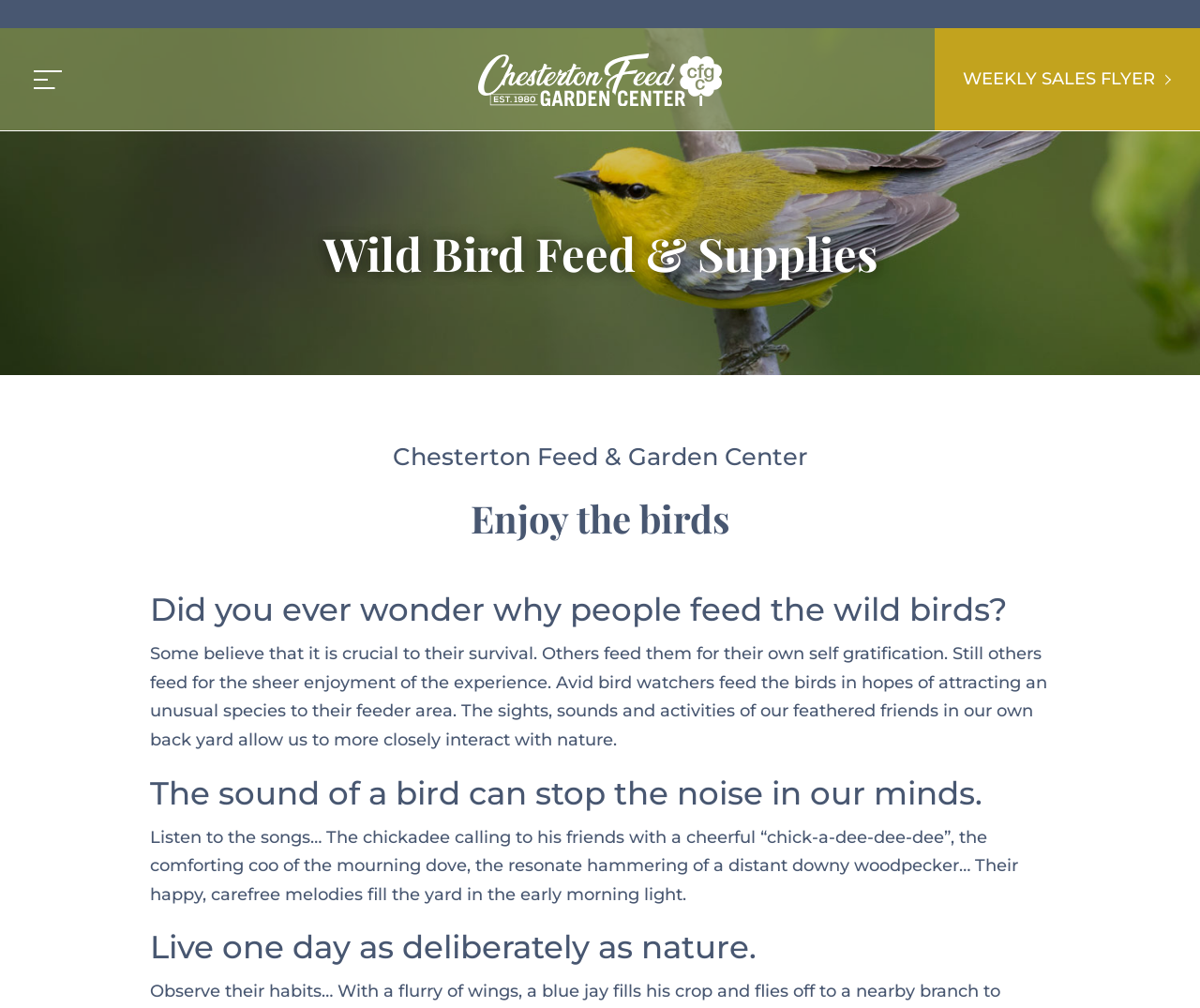Provide a brief response to the question below using a single word or phrase: 
What is the purpose of feeding wild birds?

Various reasons